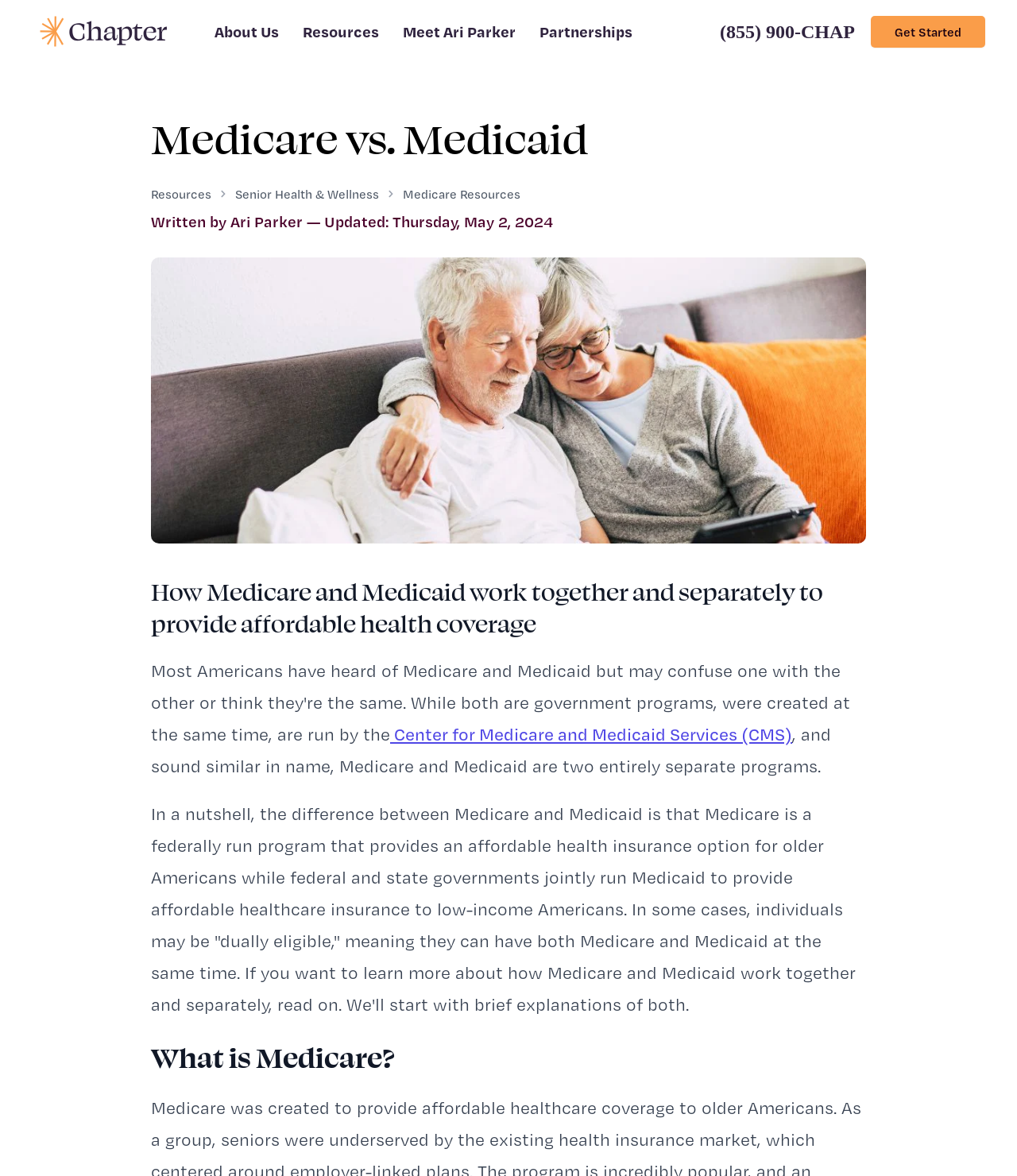Please mark the clickable region by giving the bounding box coordinates needed to complete this instruction: "View most viewed articles".

None